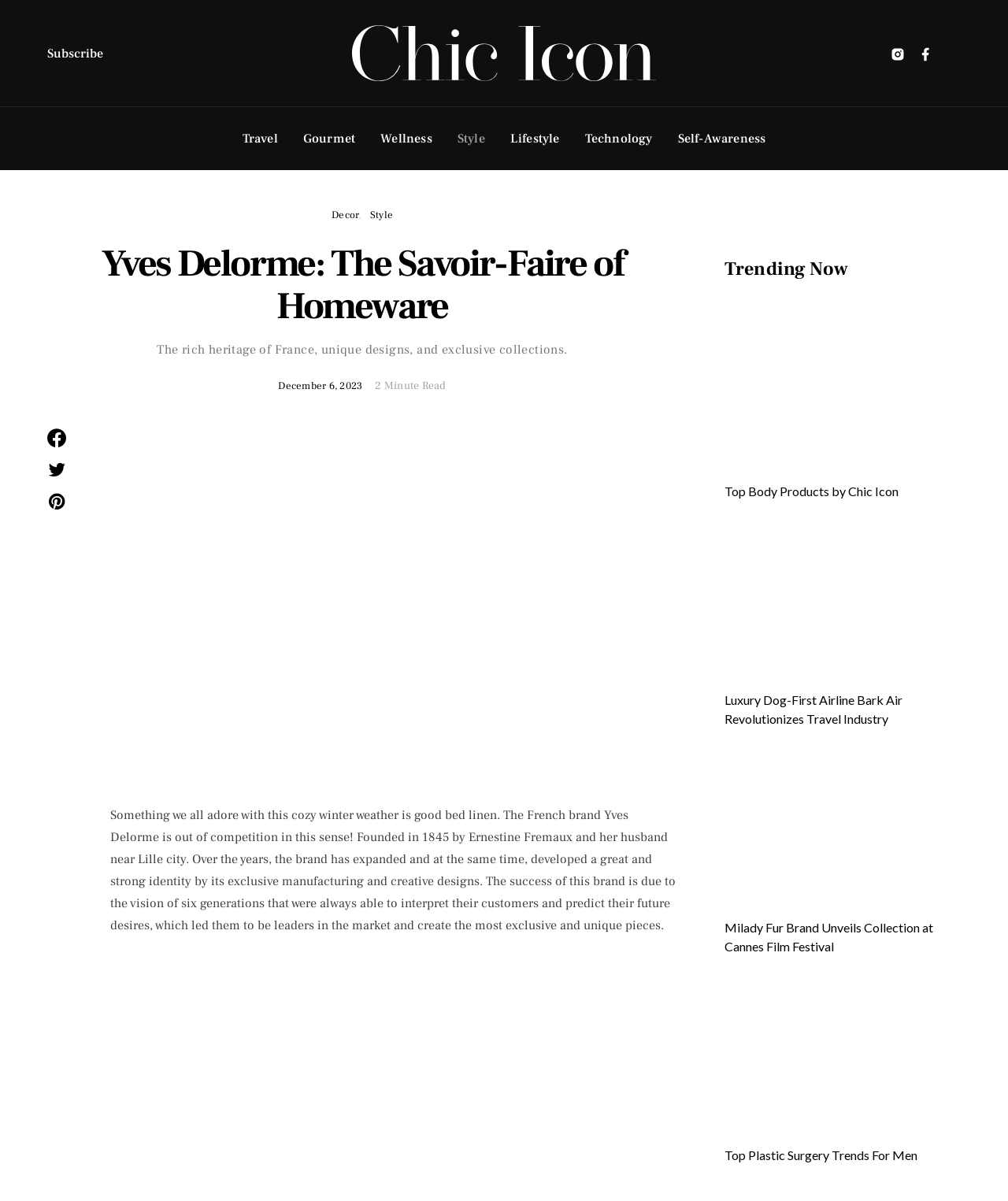Please indicate the bounding box coordinates of the element's region to be clicked to achieve the instruction: "Subscribe to the newsletter". Provide the coordinates as four float numbers between 0 and 1, i.e., [left, top, right, bottom].

[0.047, 0.038, 0.102, 0.051]